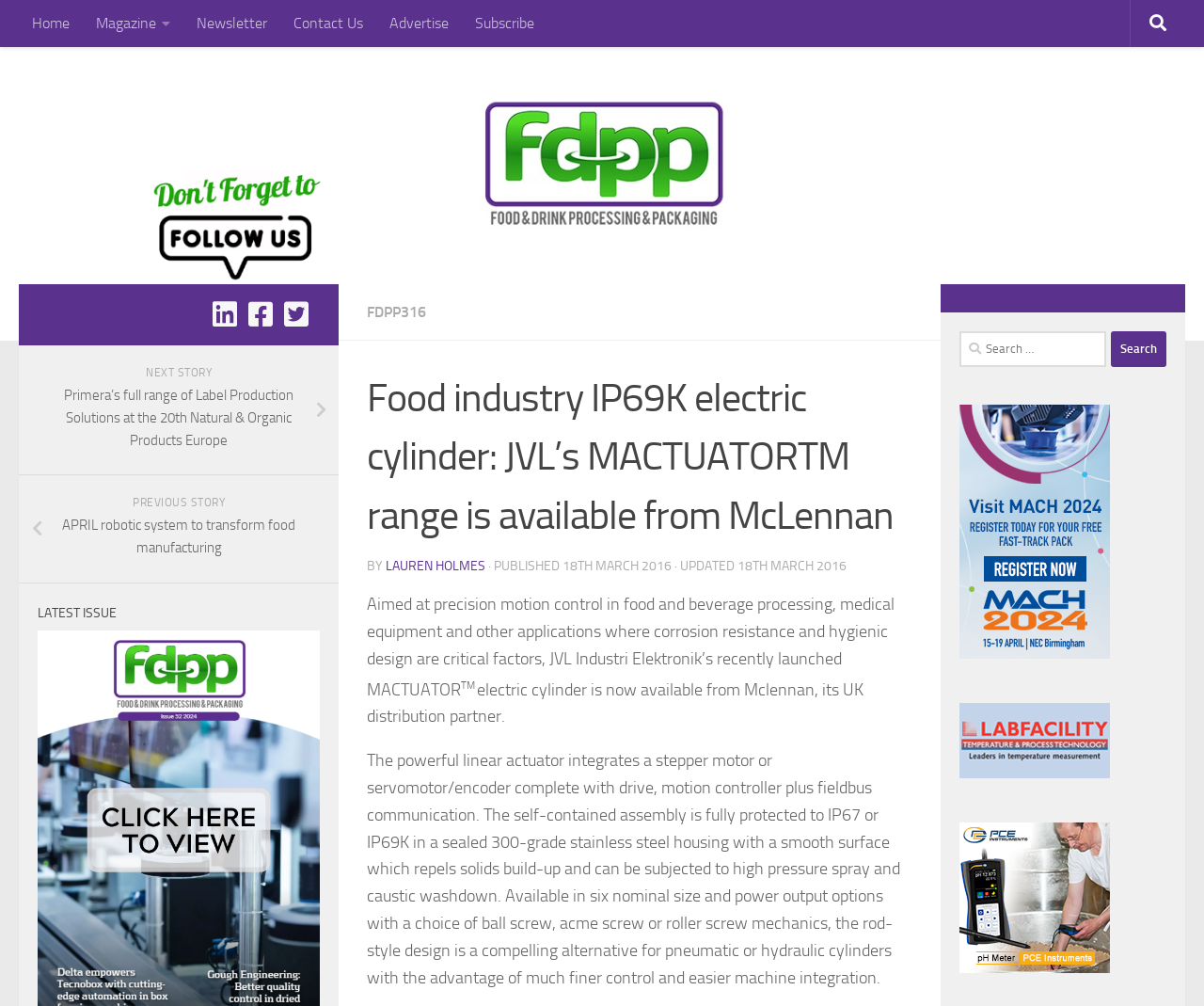Determine the bounding box for the UI element as described: "LOG IN". The coordinates should be represented as four float numbers between 0 and 1, formatted as [left, top, right, bottom].

None